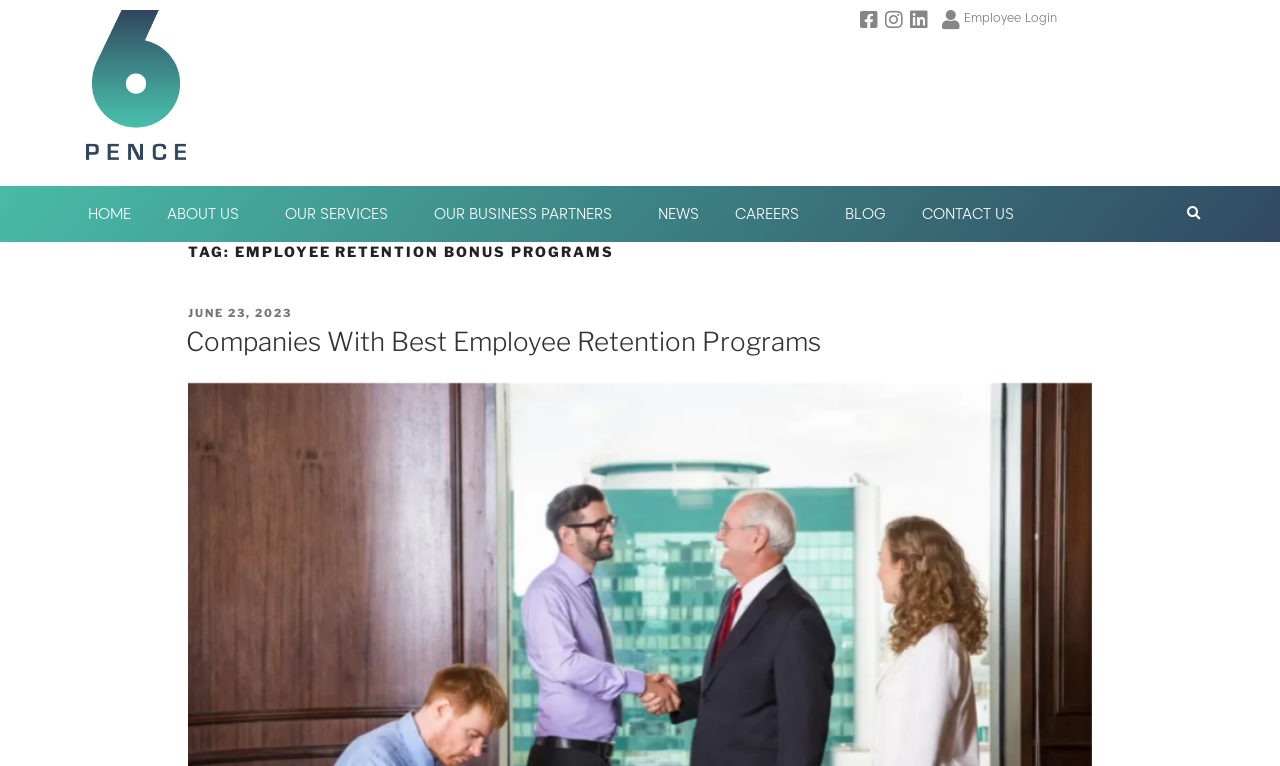Please specify the bounding box coordinates of the clickable region to carry out the following instruction: "Explore the 'Reading List'". The coordinates should be four float numbers between 0 and 1, in the format [left, top, right, bottom].

None